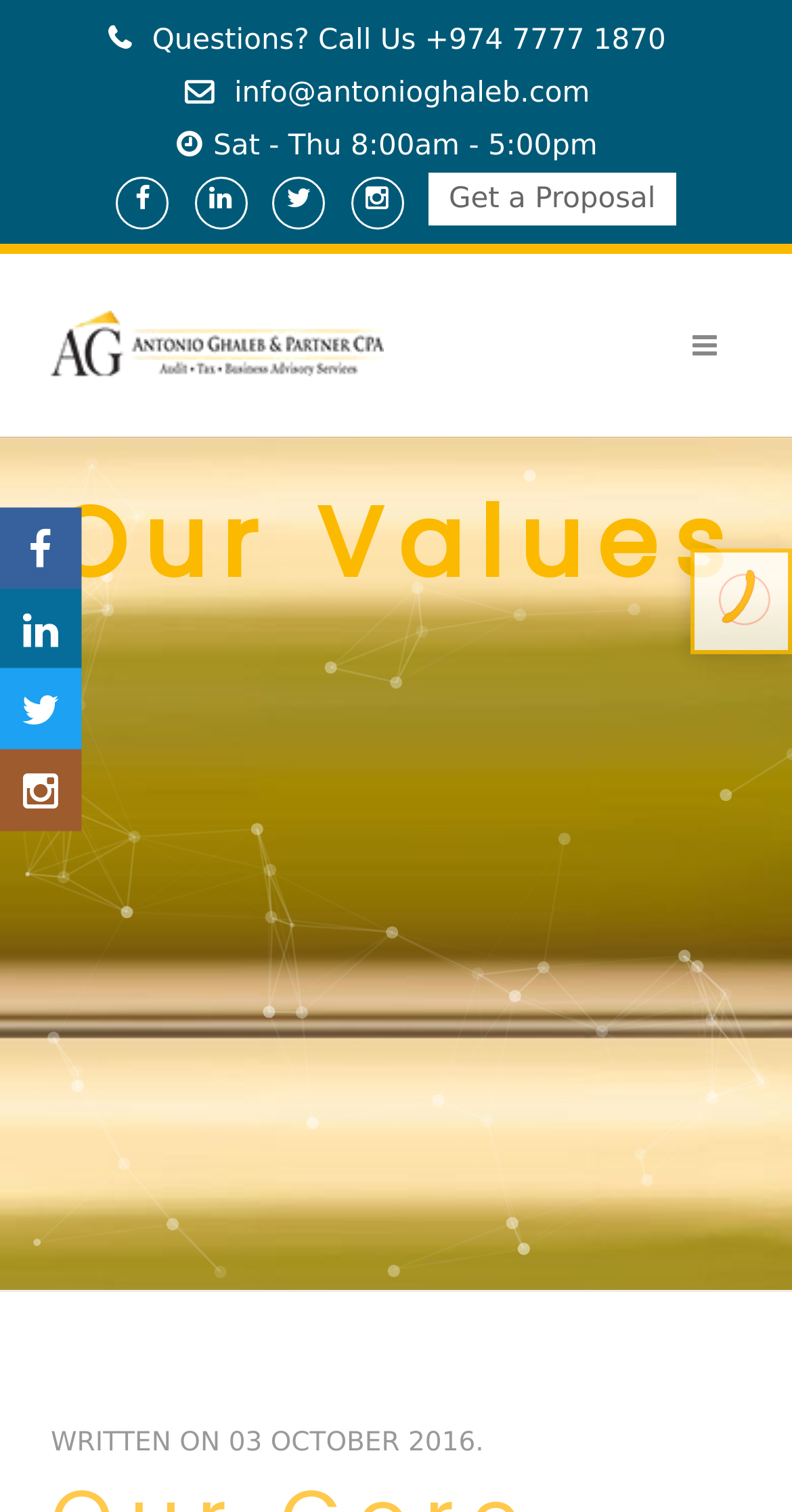Use a single word or phrase to answer the question: What are the office hours?

Sat - Thu 8:00am - 5:00pm